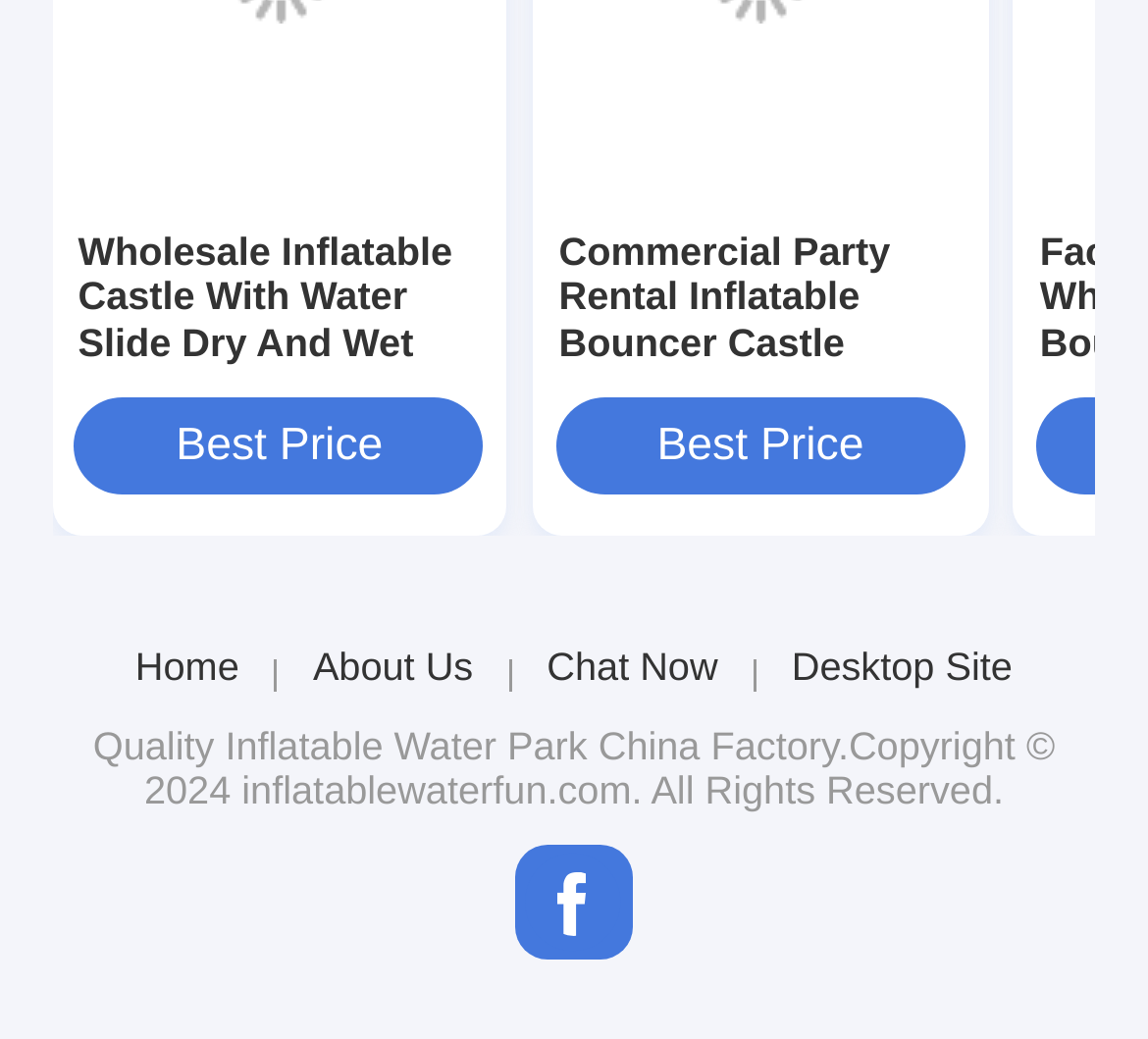Based on the element description: "Inflatable Water Park", identify the bounding box coordinates for this UI element. The coordinates must be four float numbers between 0 and 1, listed as [left, top, right, bottom].

[0.196, 0.696, 0.512, 0.738]